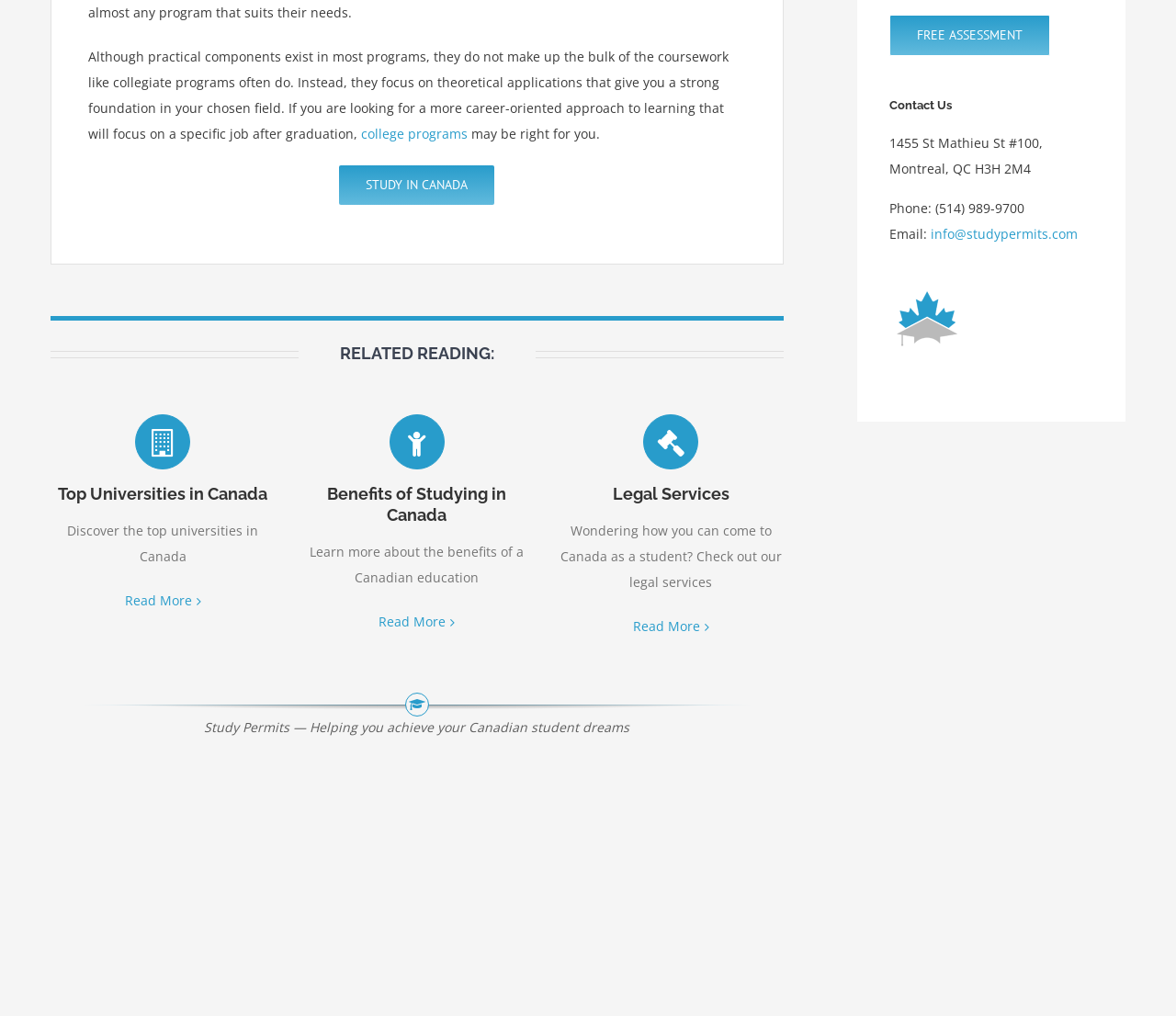Using the element description: "Canadim", determine the bounding box coordinates for the specified UI element. The coordinates should be four float numbers between 0 and 1, [left, top, right, bottom].

[0.273, 0.526, 0.312, 0.542]